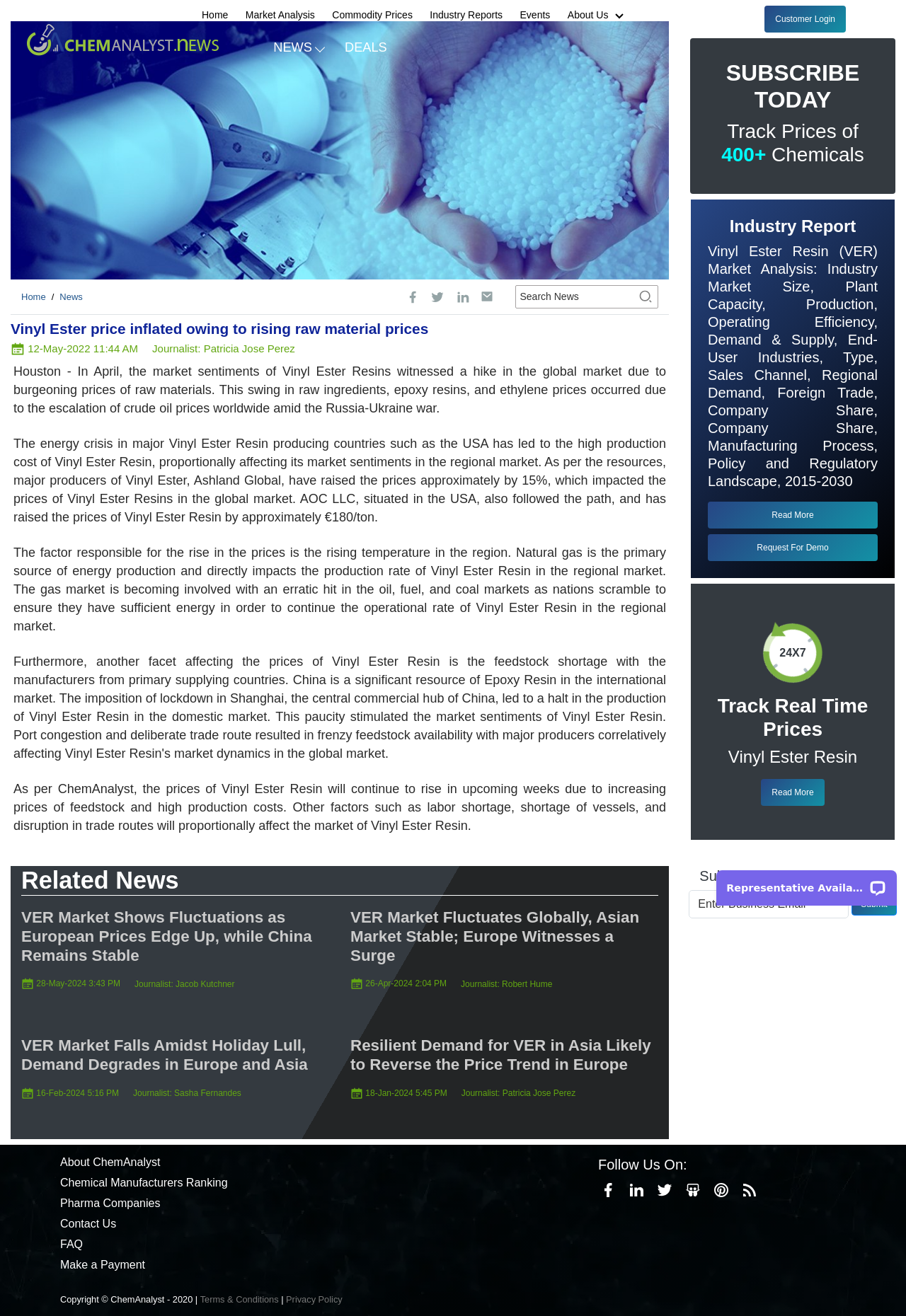Reply to the question with a single word or phrase:
What is the text of the first heading?

Vinyl Ester price inflated owing to rising raw material prices